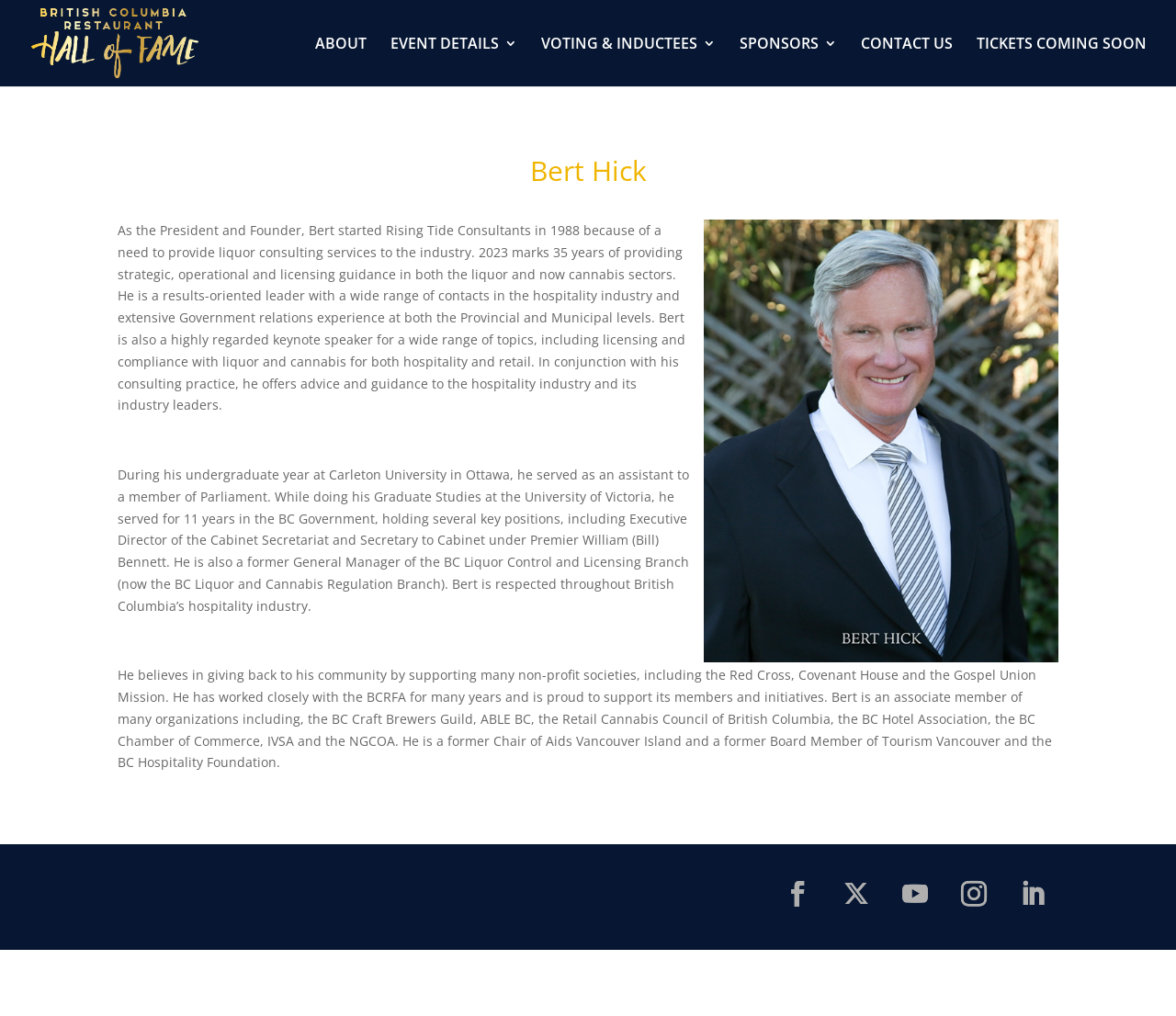Locate the UI element that matches the description Google Summer of Code in the webpage screenshot. Return the bounding box coordinates in the format (top-left x, top-left y, bottom-right x, bottom-right y), with values ranging from 0 to 1.

None